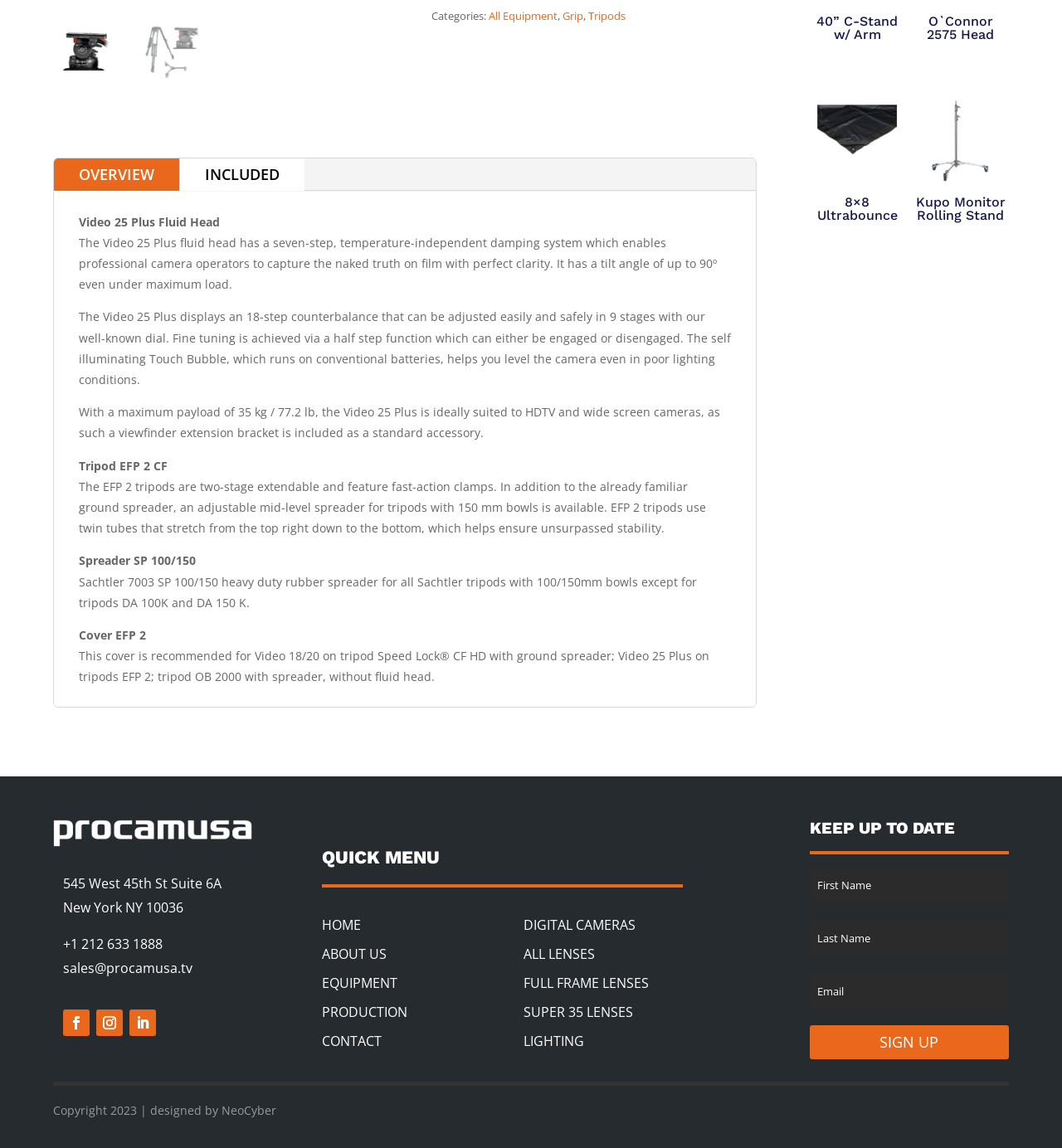Highlight the bounding box of the UI element that corresponds to this description: "INCLUDED".

[0.17, 0.138, 0.287, 0.166]